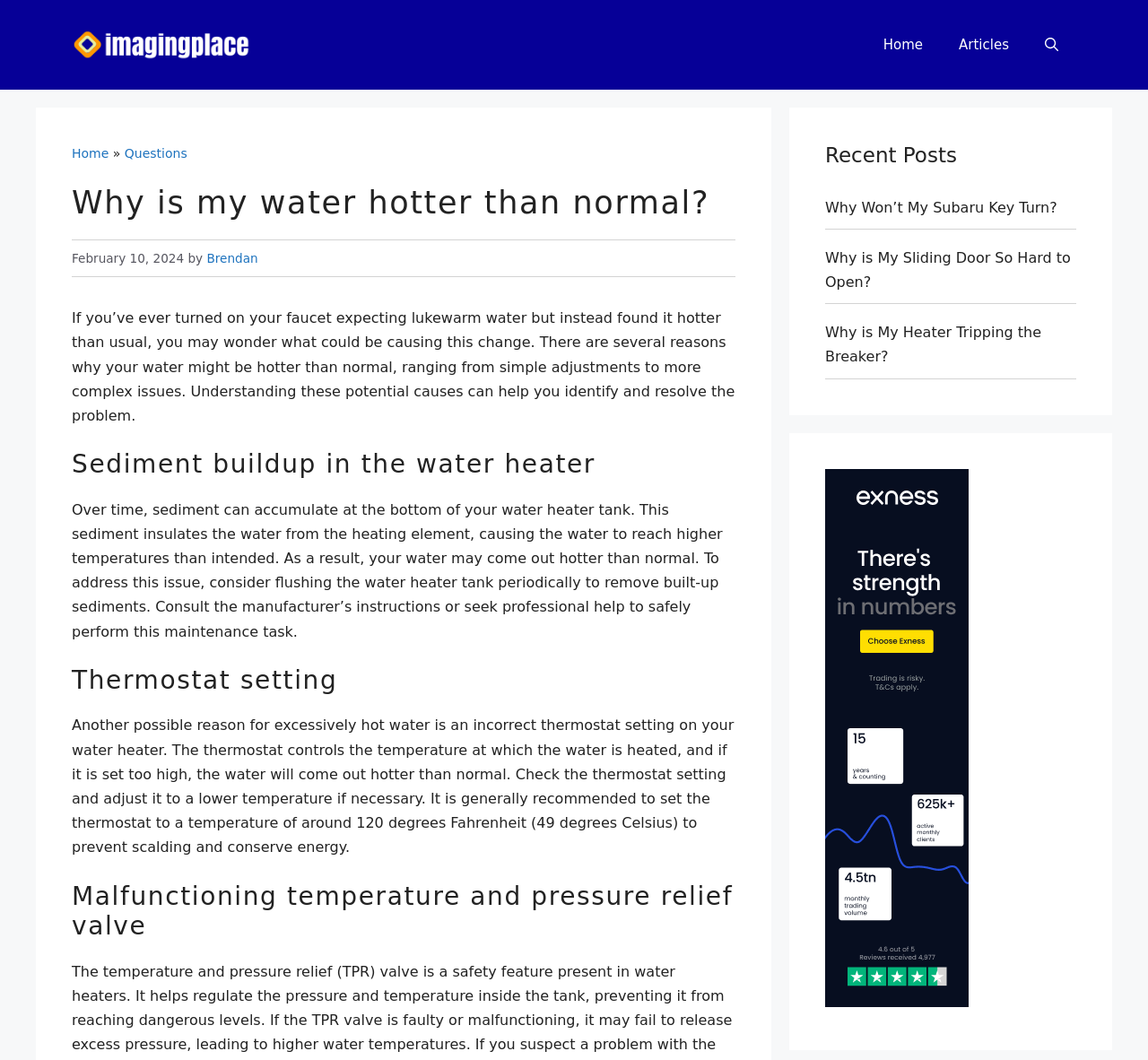Observe the image and answer the following question in detail: How many recent posts are listed?

The number of recent posts can be found in the complementary section, which is located on the right side of the webpage. The section contains three link elements, each representing a recent post, with titles such as 'Why Won’t My Subaru Key Turn?', 'Why is My Sliding Door So Hard to Open?', and 'Why is My Heater Tripping the Breaker?'.